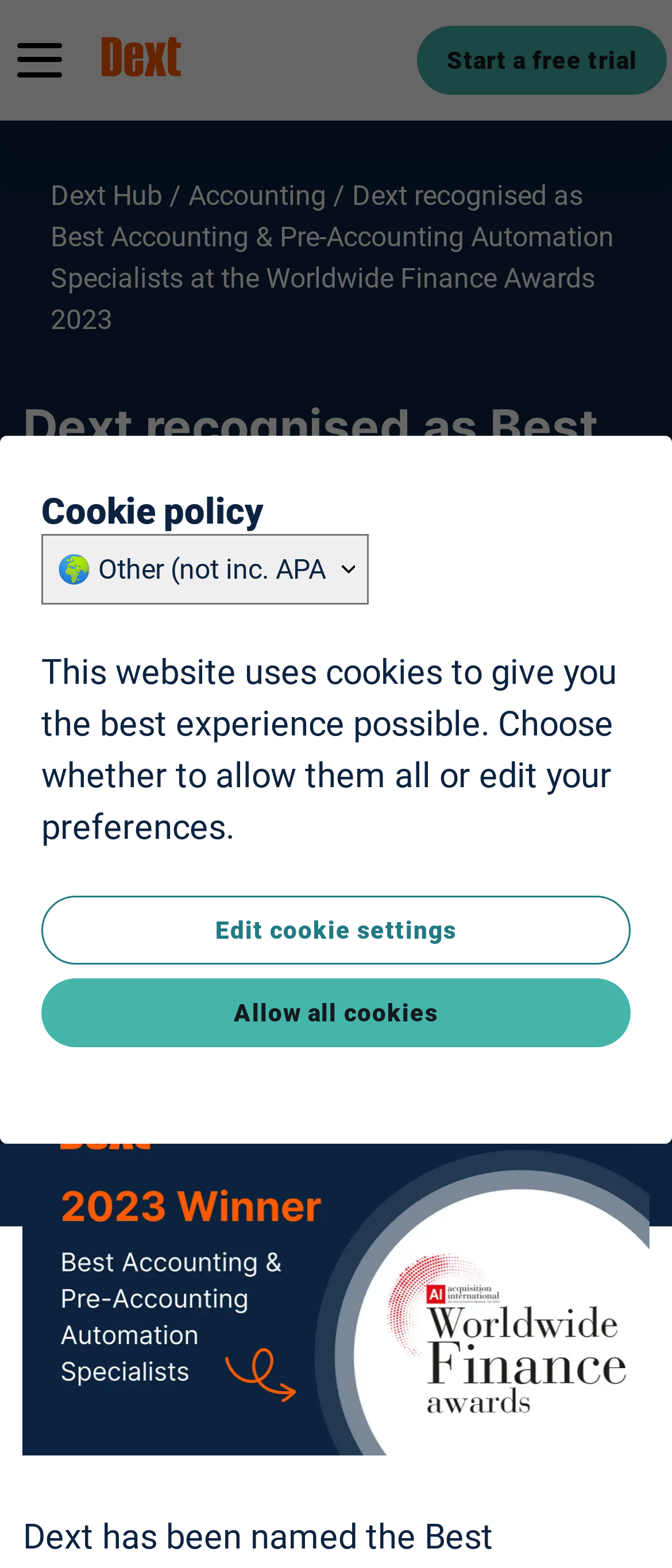Based on the image, give a detailed response to the question: What is the name of the company?

The name of the company can be inferred from the various links and headings on the webpage, such as 'Dext recognised as Best Accounting & Pre-Accounting Automation Specialists at the Worldwide Finance Awards 2023' and 'Dext Hub'.